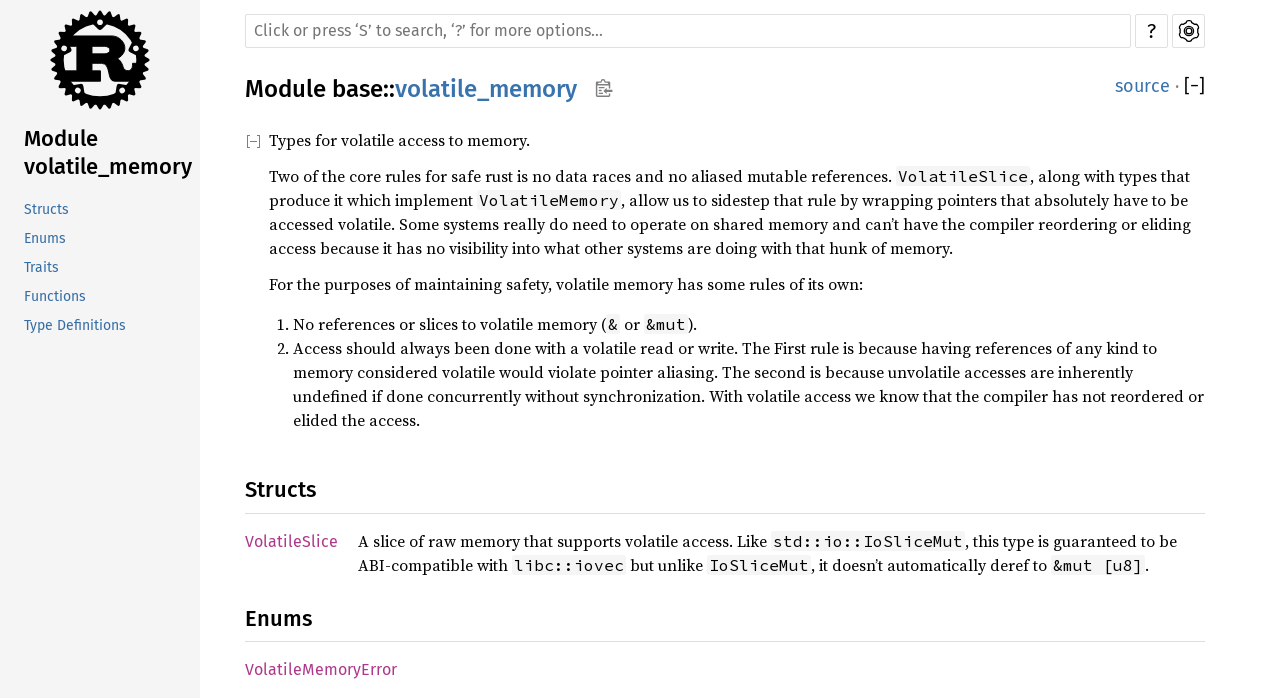Look at the image and write a detailed answer to the question: 
What is the name of the module?

The name of the module can be found in the heading 'Module volatile_memory' which is located at the top of the webpage, indicating that the current webpage is about the module 'volatile_memory'.